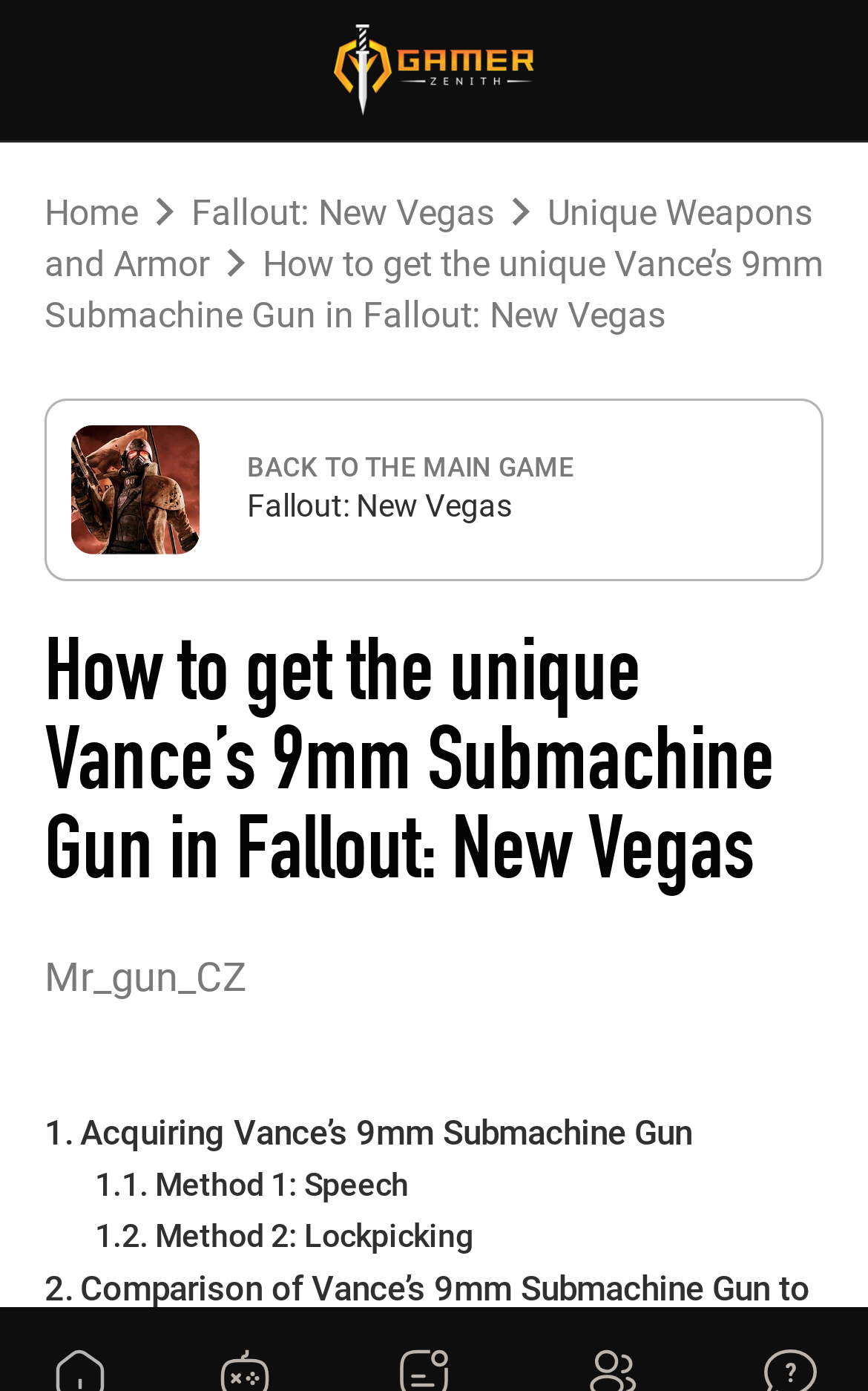Based on the visual content of the image, answer the question thoroughly: What is the name of the unique submachine gun?

The webpage is about how to get a unique submachine gun in Fallout: New Vegas, and the name of the gun is mentioned in the title and throughout the webpage.